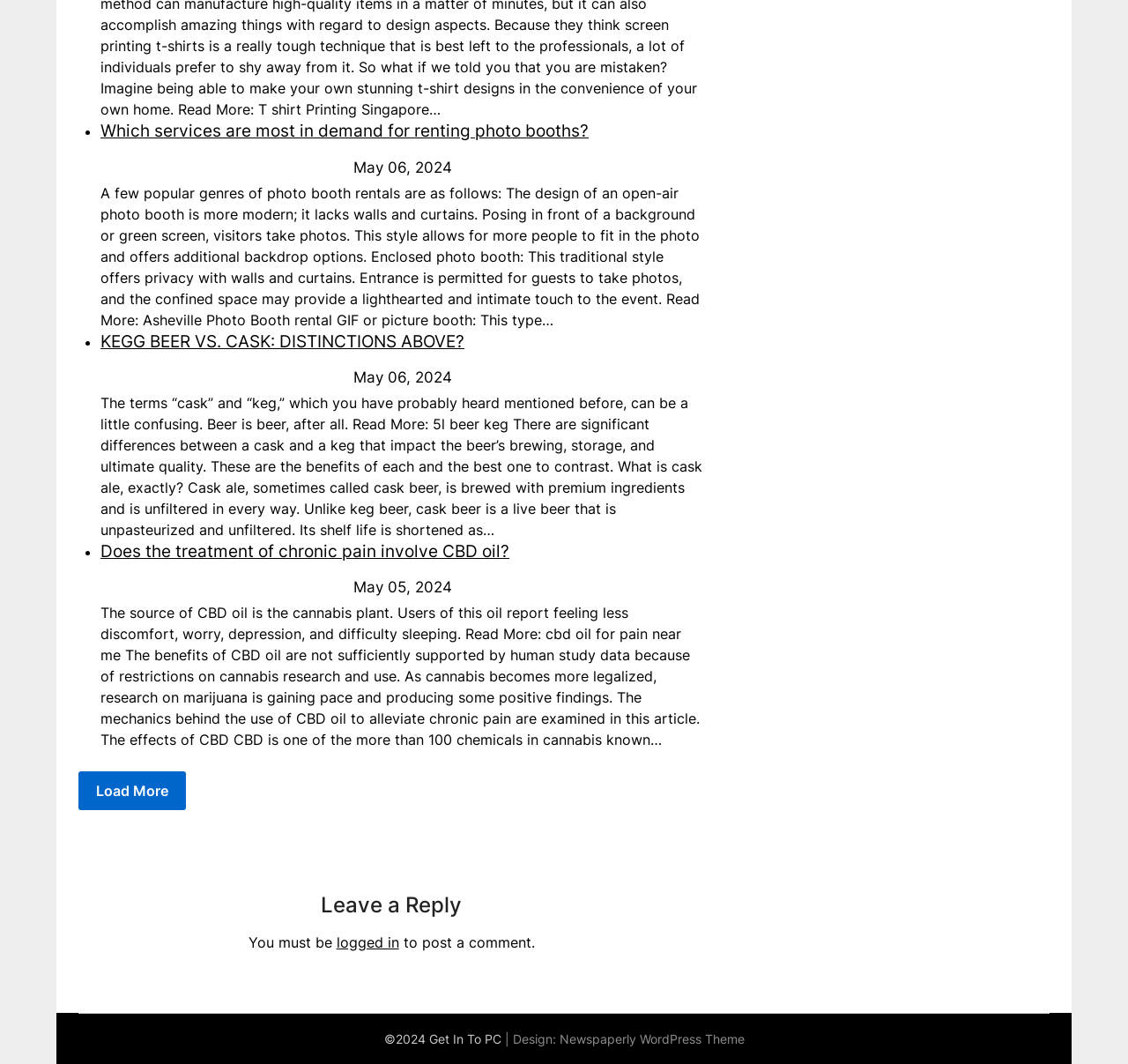Please provide the bounding box coordinates in the format (top-left x, top-left y, bottom-right x, bottom-right y). Remember, all values are floating point numbers between 0 and 1. What is the bounding box coordinate of the region described as: Load More

[0.07, 0.725, 0.165, 0.761]